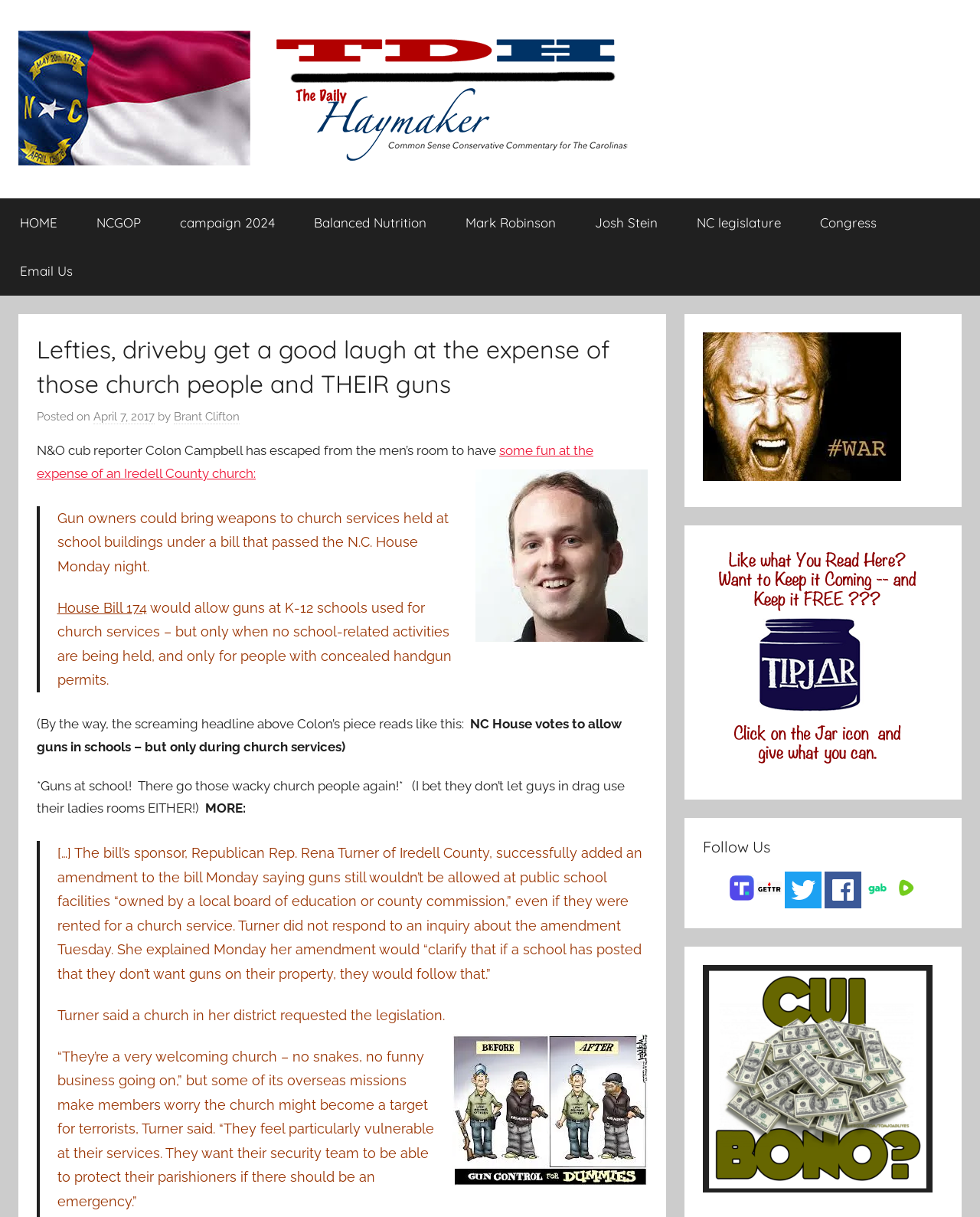Answer the question with a single word or phrase: 
What is the name of the website?

The Daily Haymaker